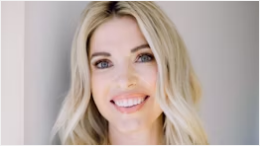What is the title of the article associated with this image?
From the image, respond using a single word or phrase.

Navigating Supply Chain Shortages with Sorella Apothecary's Emily Sindlinger